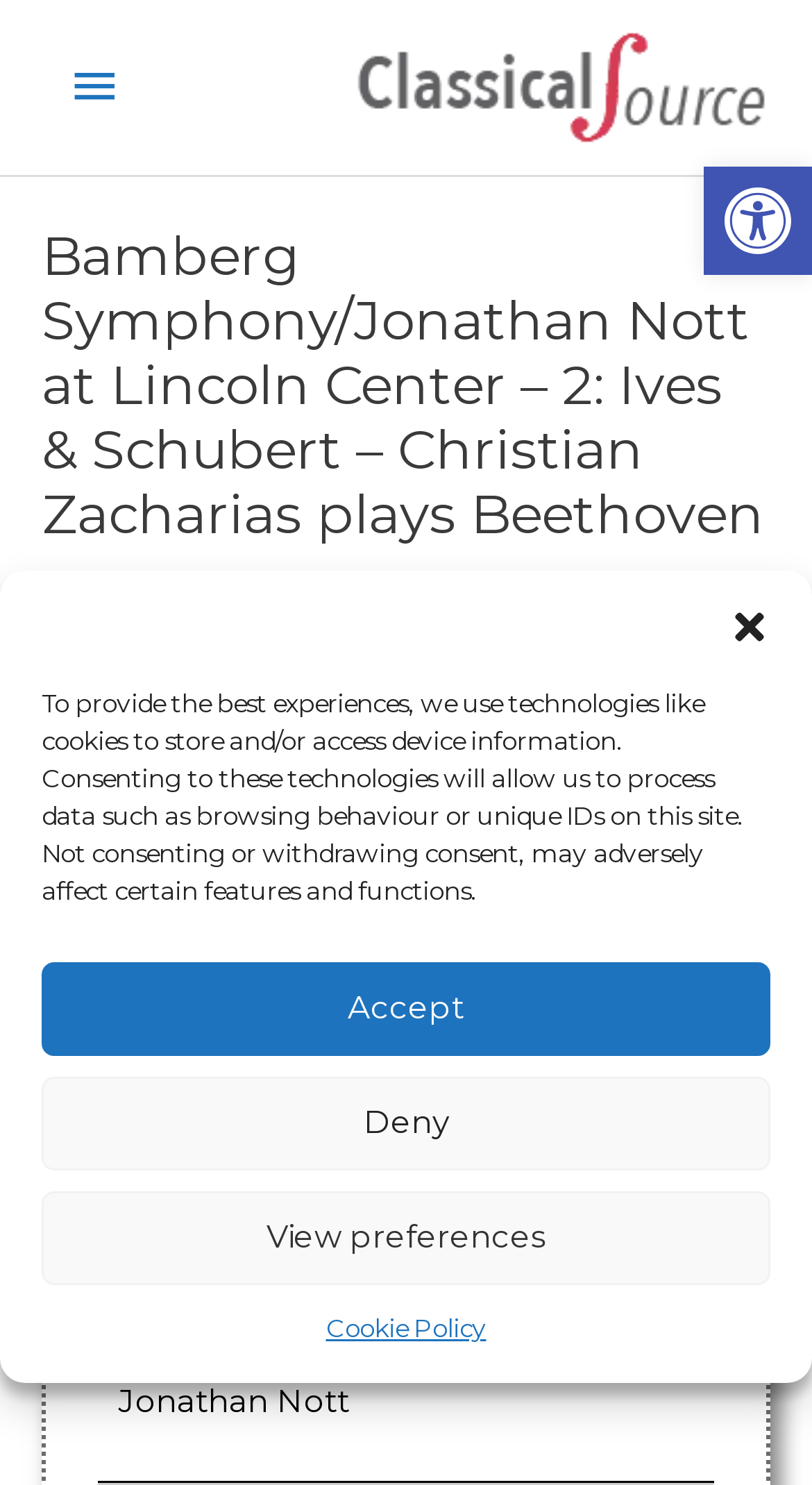Generate a comprehensive description of the contents of the webpage.

The webpage is about the Bamberg Symphony, a renowned European orchestra formed after World War Two. At the top right corner, there is a link to open the toolbar accessibility tools, accompanied by an image with the same name. Below this, a dialog box for managing cookie consent is displayed, with a close button at the top right. The dialog box contains a description of how the website uses technologies like cookies to store and access device information, and provides options to accept, deny, or view preferences.

On the top left, there is a link to "The Classical Source" with an accompanying image. Below this, a main menu button is located, which expands to reveal a header section with a heading that matches the title of the webpage. The header section contains several static text elements, including the title of the concert, "Bamberg Symphony/Jonathan Nott at Lincoln Center – 2: Ives & Schubert – Christian Zacharias plays Beethoven".

Below the header section, there are several static text elements that describe the concert program, including the names of the composers, pieces, and performers. These elements are arranged vertically, with the first element being "Piano Concerto No.4 in G, Op.58", followed by "Ives", "The Unanswered Question", "Schubert", "Symphony No.8 in B minor, D759 (Unfinished)", "Christian Zacharias (piano)", "Bamberg Symphony Orchestra", and "Jonathan Nott".